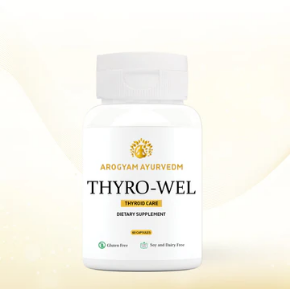Give a detailed account of the visual content in the image.

The image showcases a white bottle of "Thyro-Wel," a dietary supplement aimed at thyroid care. The product is part of the Arogya Ayurvedm brand, known for its Ayurvedic medicinal offerings. The packaging prominently displays the product name, signaling its purpose in supporting thyroid health. It also features labels indicating that the product is gluten-free, soy-free, and dairy-free, catering to consumers with dietary restrictions. The background is softly colored, enhancing the product’s appeal and emphasizing its focus on wellness. This supplement is designed to improve metabolism and energy levels, making it a potential choice for those looking to enhance their overall health and well-being.